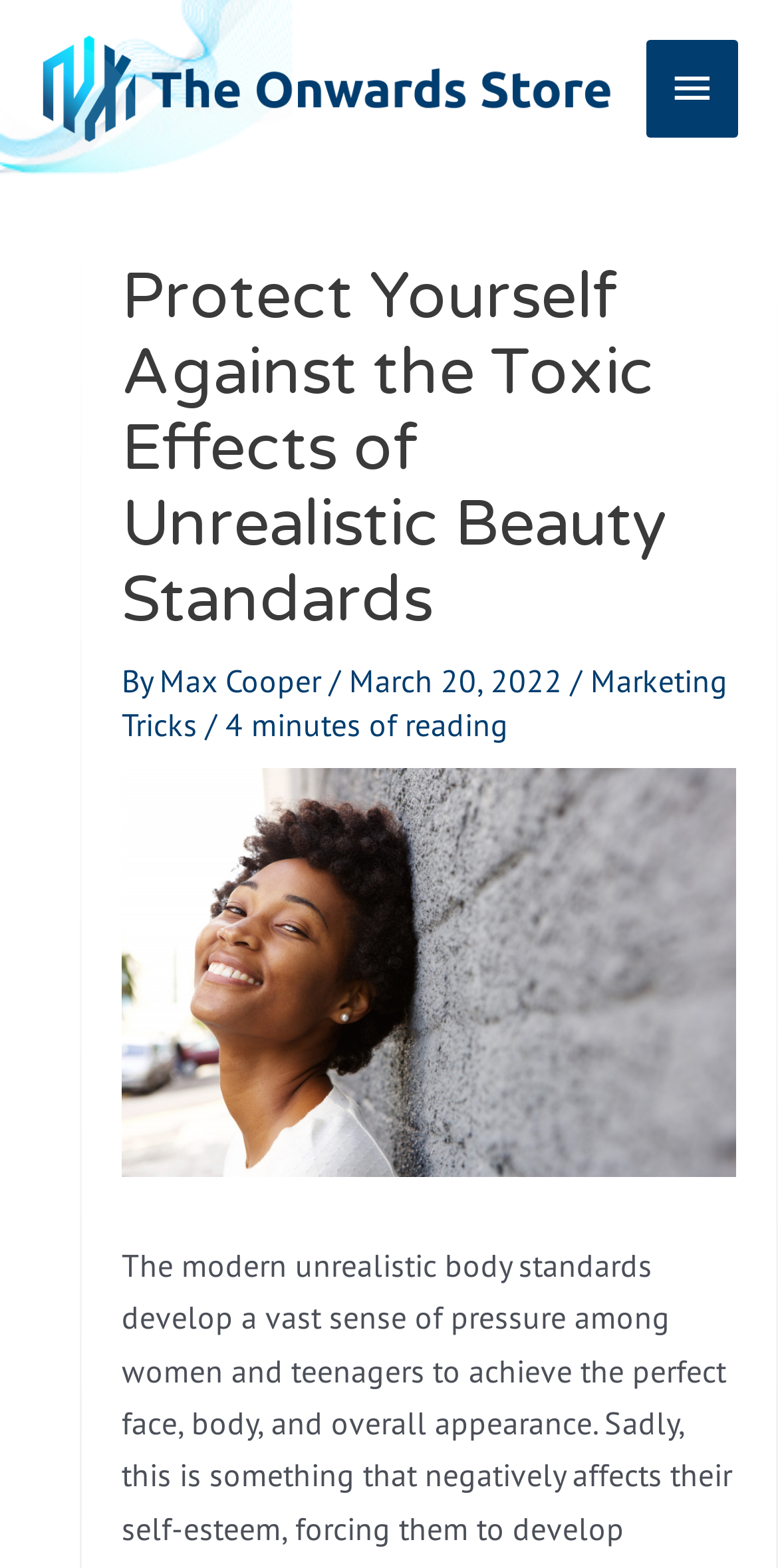What is the topic of the article?
Answer briefly with a single word or phrase based on the image.

Unrealistic Beauty Standards